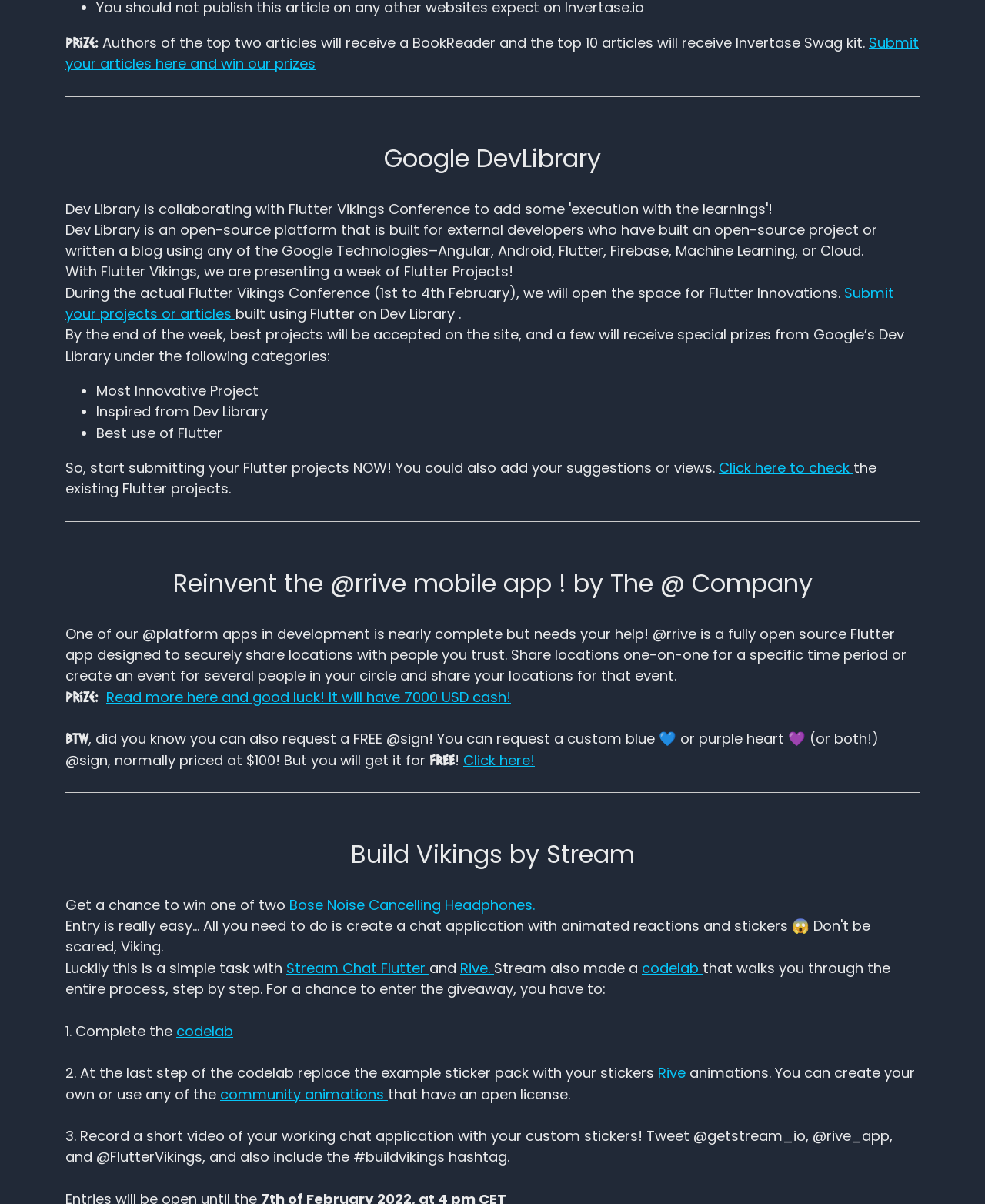Find the bounding box coordinates of the element's region that should be clicked in order to follow the given instruction: "Read more here and good luck!". The coordinates should consist of four float numbers between 0 and 1, i.e., [left, top, right, bottom].

[0.108, 0.571, 0.519, 0.587]